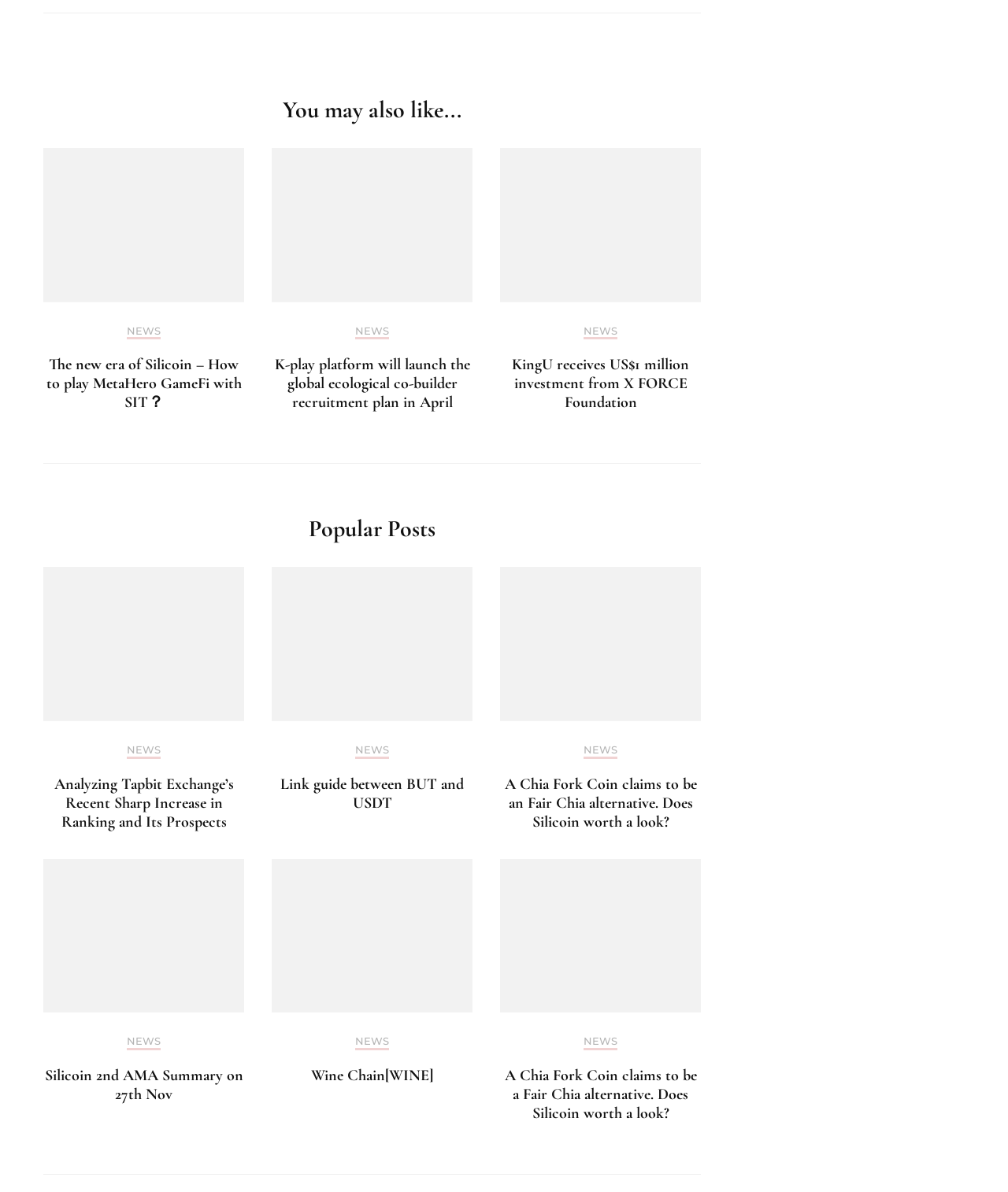Select the bounding box coordinates of the element I need to click to carry out the following instruction: "Read the article 'The new era of Silicoin – How to play MetaHero GameFi with SIT？'".

[0.043, 0.298, 0.242, 0.346]